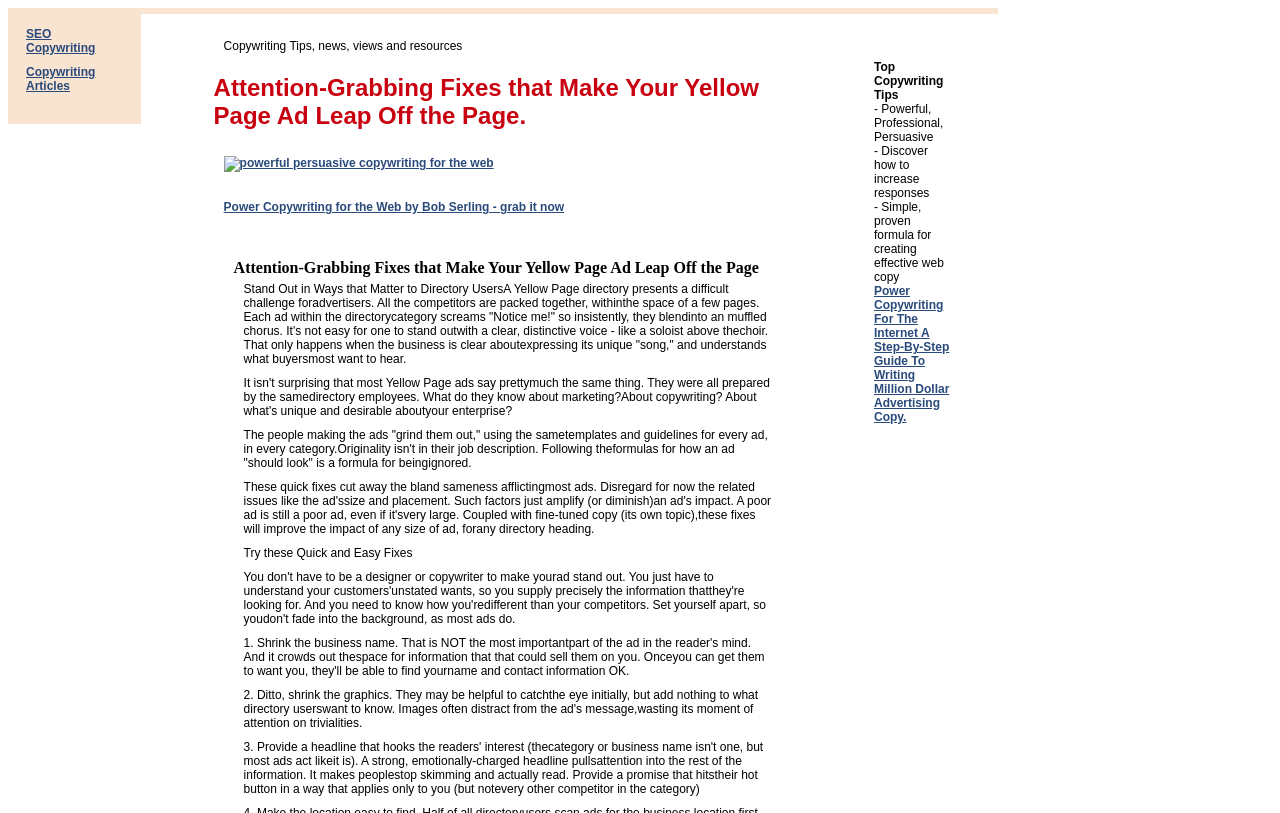Please find the bounding box for the UI element described by: "CopywritingArticles".

[0.02, 0.08, 0.074, 0.114]